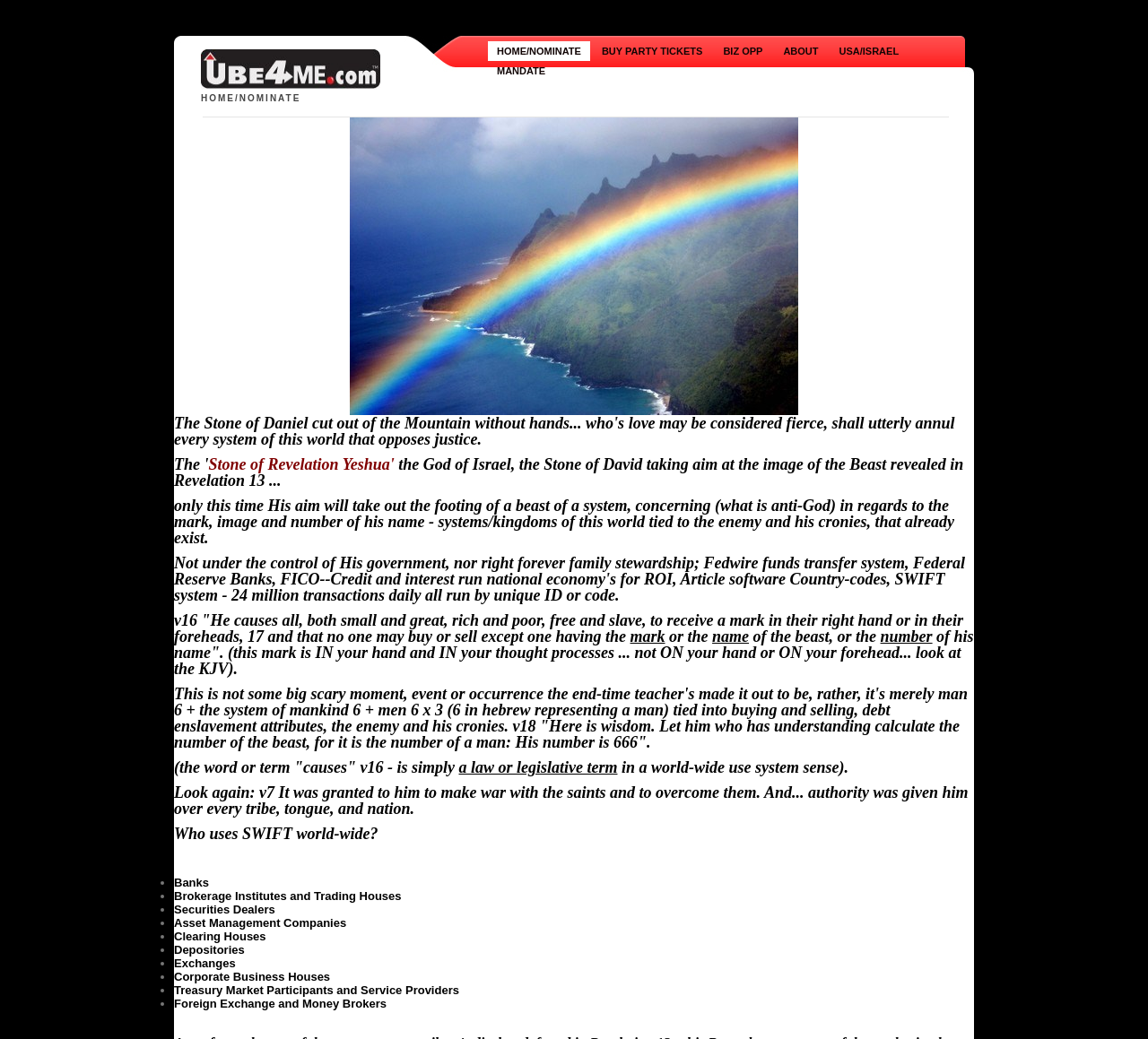What is the number of the beast mentioned in the text?
Refer to the image and give a detailed response to the question.

I read the text passage discussing the number of the beast and found that it is mentioned as '666' in verse 18.